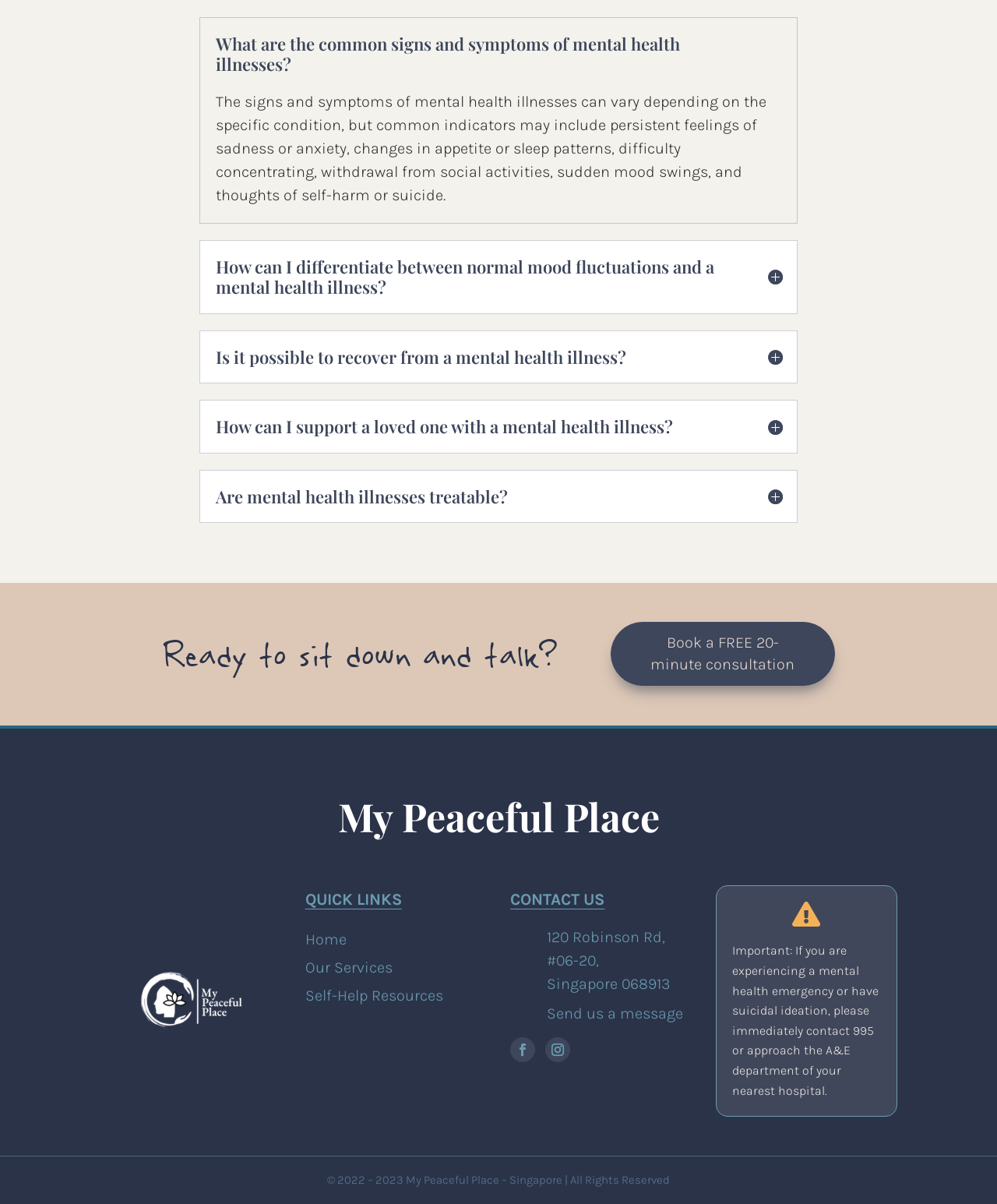What is the name of the organization behind this webpage?
Answer with a single word or short phrase according to what you see in the image.

My Peaceful Place